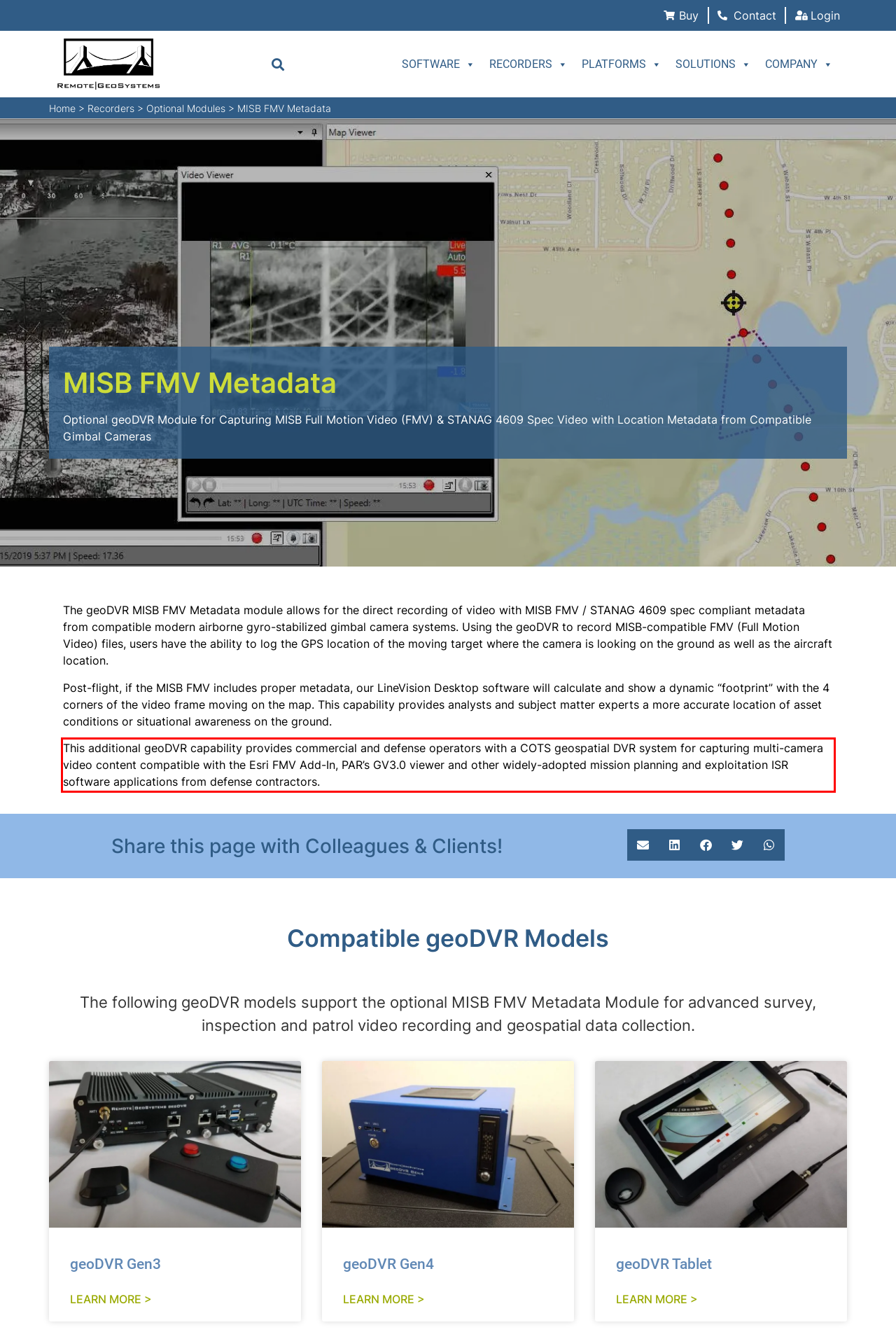You have a screenshot of a webpage where a UI element is enclosed in a red rectangle. Perform OCR to capture the text inside this red rectangle.

This additional geoDVR capability provides commercial and defense operators with a COTS geospatial DVR system for capturing multi-camera video content compatible with the Esri FMV Add-In, PAR’s GV3.0 viewer and other widely-adopted mission planning and exploitation ISR software applications from defense contractors.